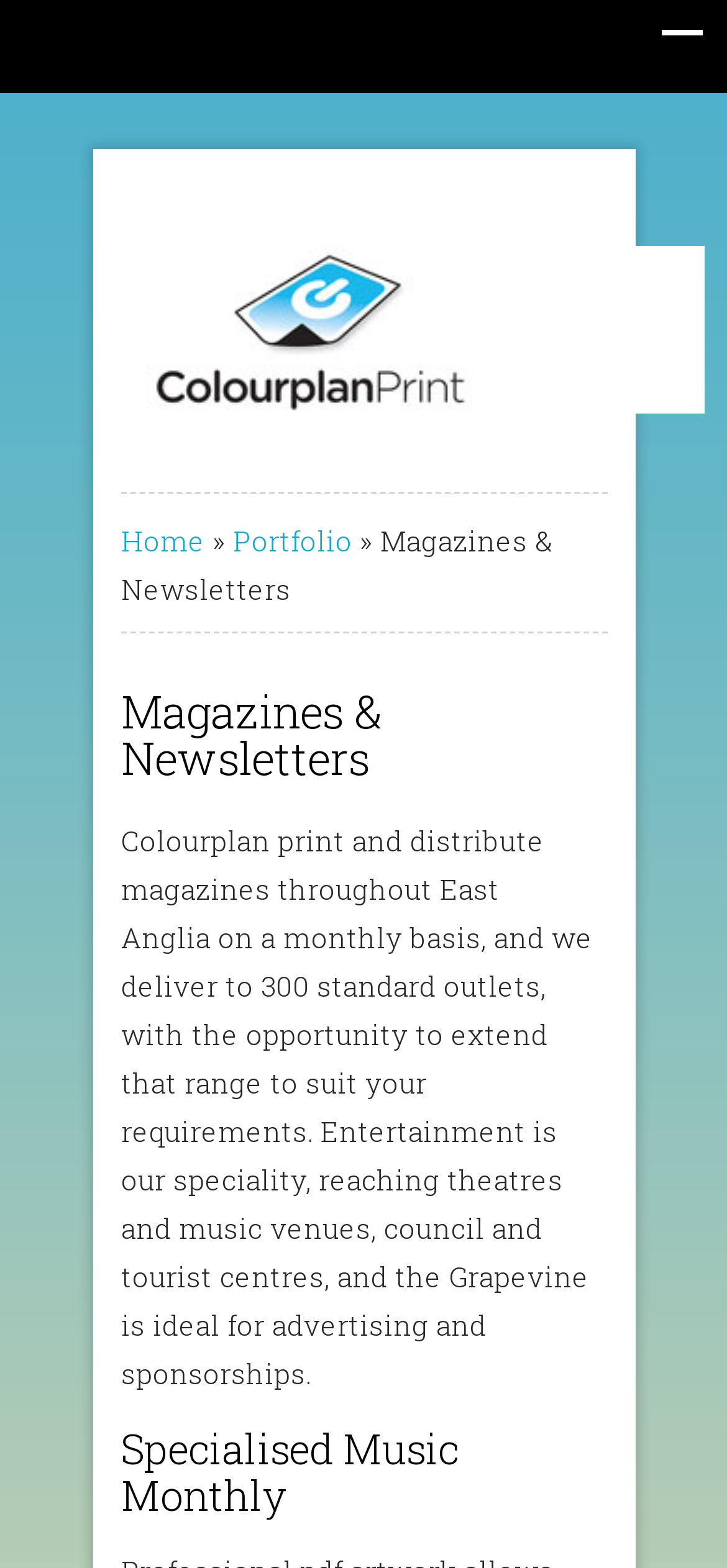Identify the bounding box of the UI element described as follows: "alt="Colourplan Print logo"". Provide the coordinates as four float numbers in the range of 0 to 1 [left, top, right, bottom].

[0.2, 0.197, 0.969, 0.219]